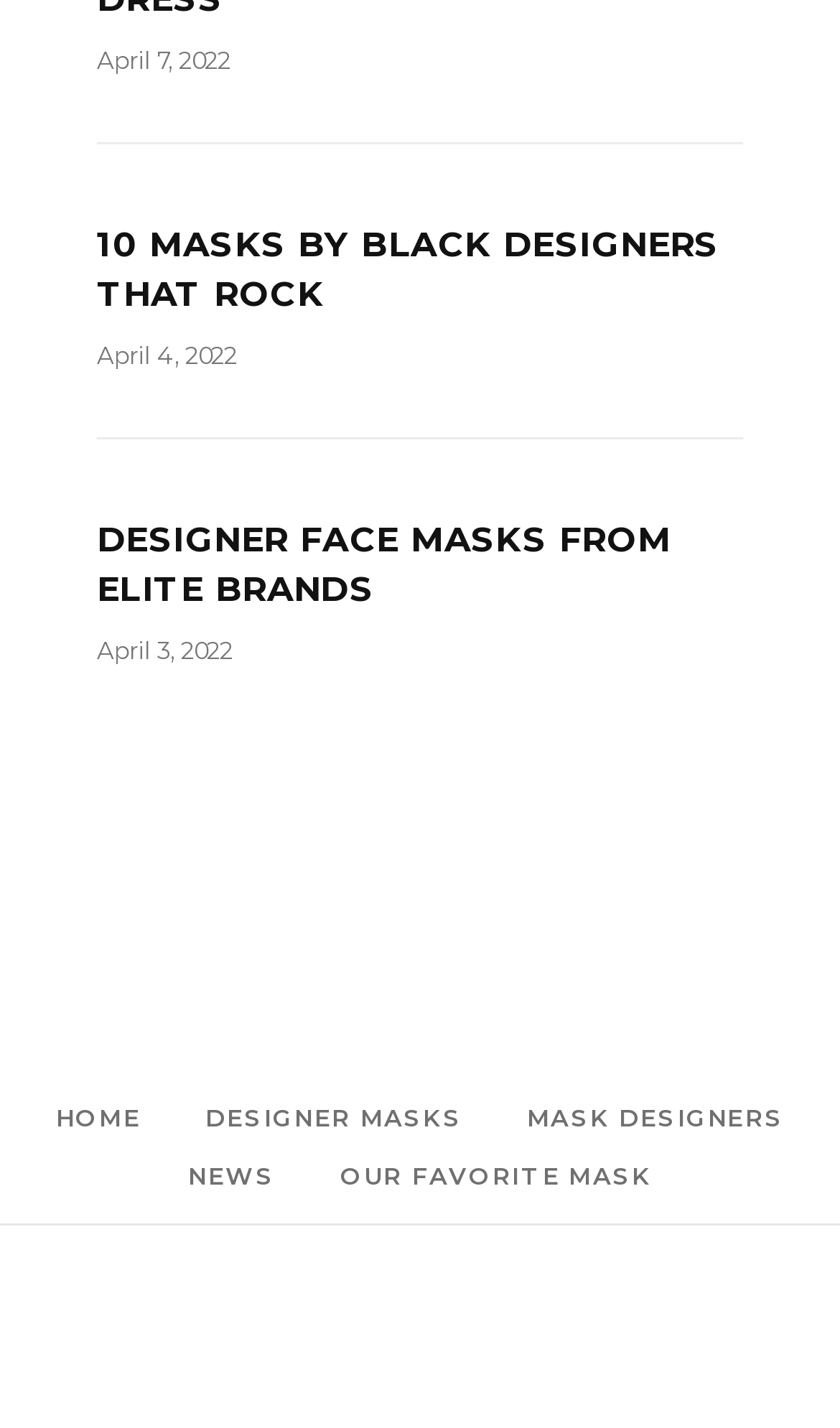How many articles are listed on the webpage?
Examine the screenshot and reply with a single word or phrase.

3